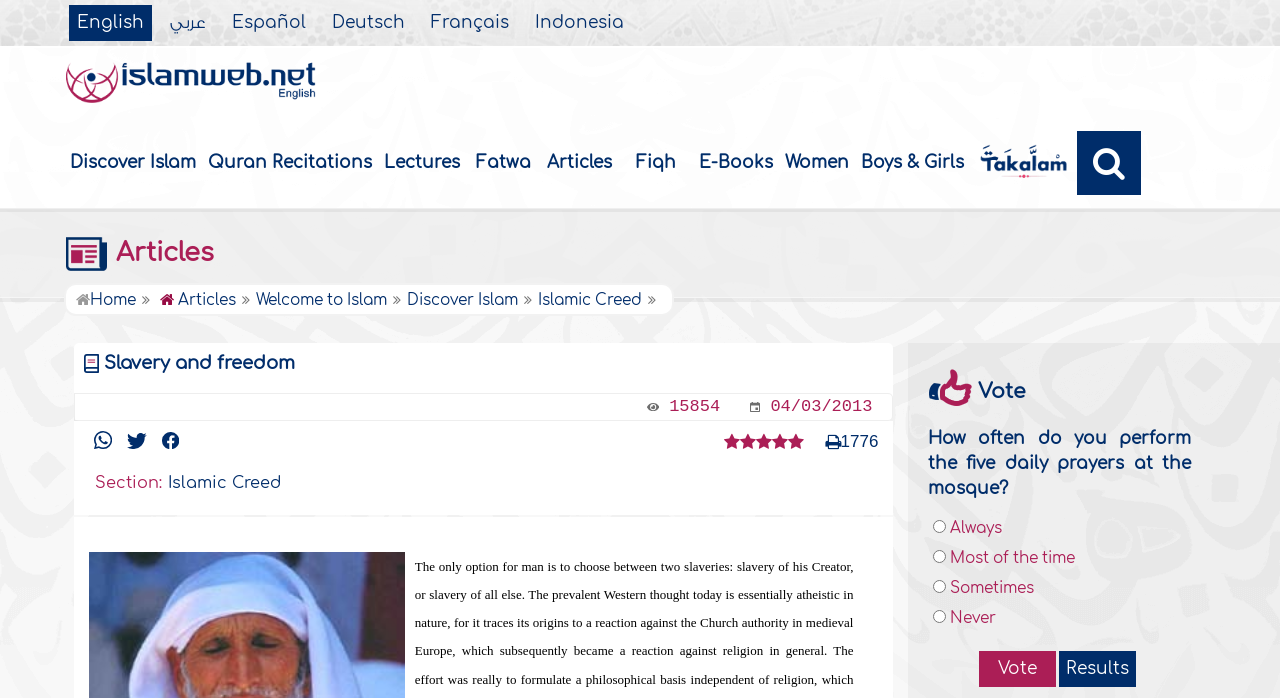How many options are available for the question 'How often do you perform the five daily prayers at the mosque?'
Look at the webpage screenshot and answer the question with a detailed explanation.

The webpage has a section for voting, and one of the questions is 'How often do you perform the five daily prayers at the mosque?'. There are four radio buttons below this question, indicating four options to choose from.